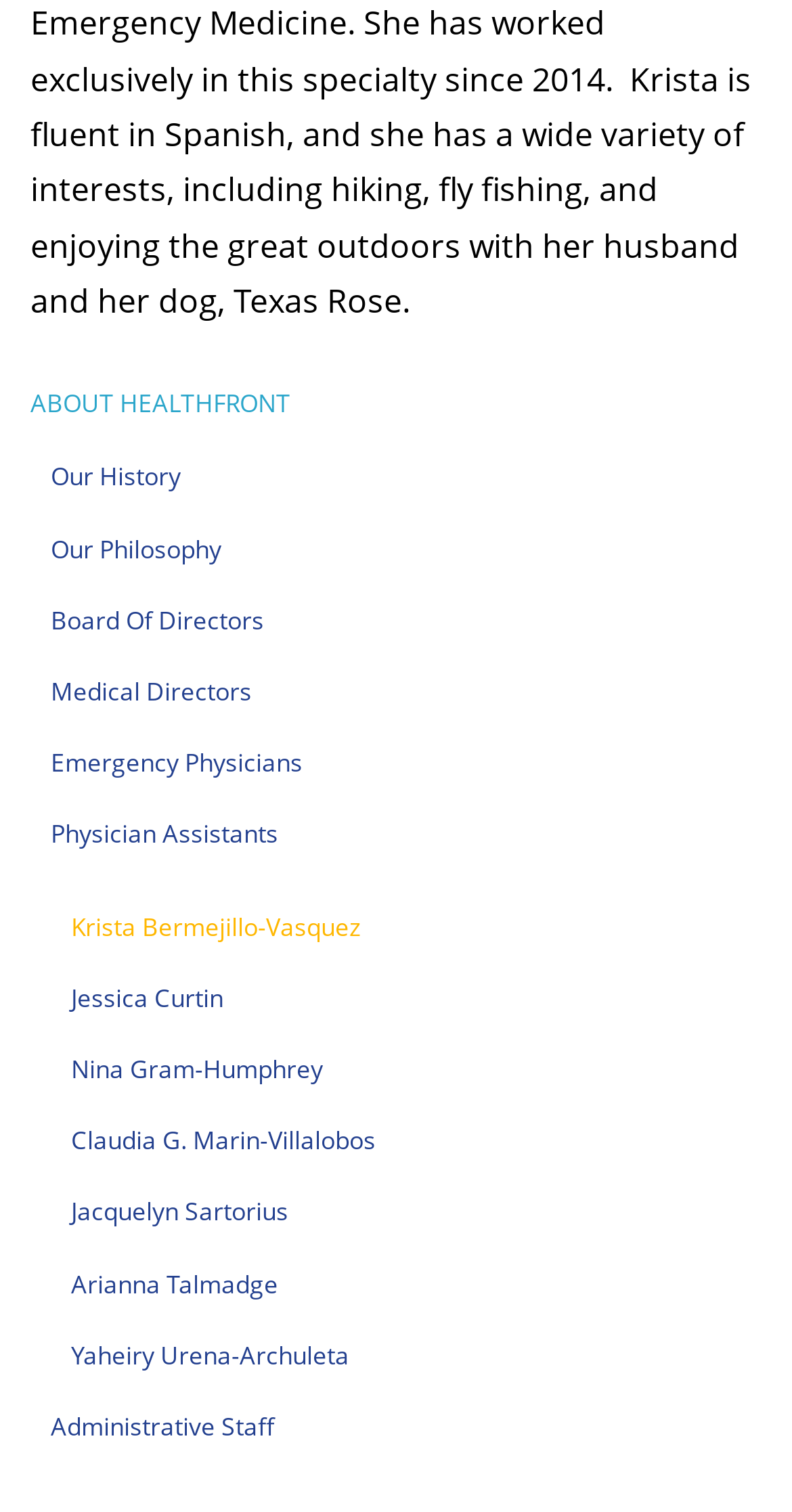Determine the bounding box of the UI element mentioned here: "aria-label="Mobile menu icon"". The coordinates must be in the format [left, top, right, bottom] with values ranging from 0 to 1.

None